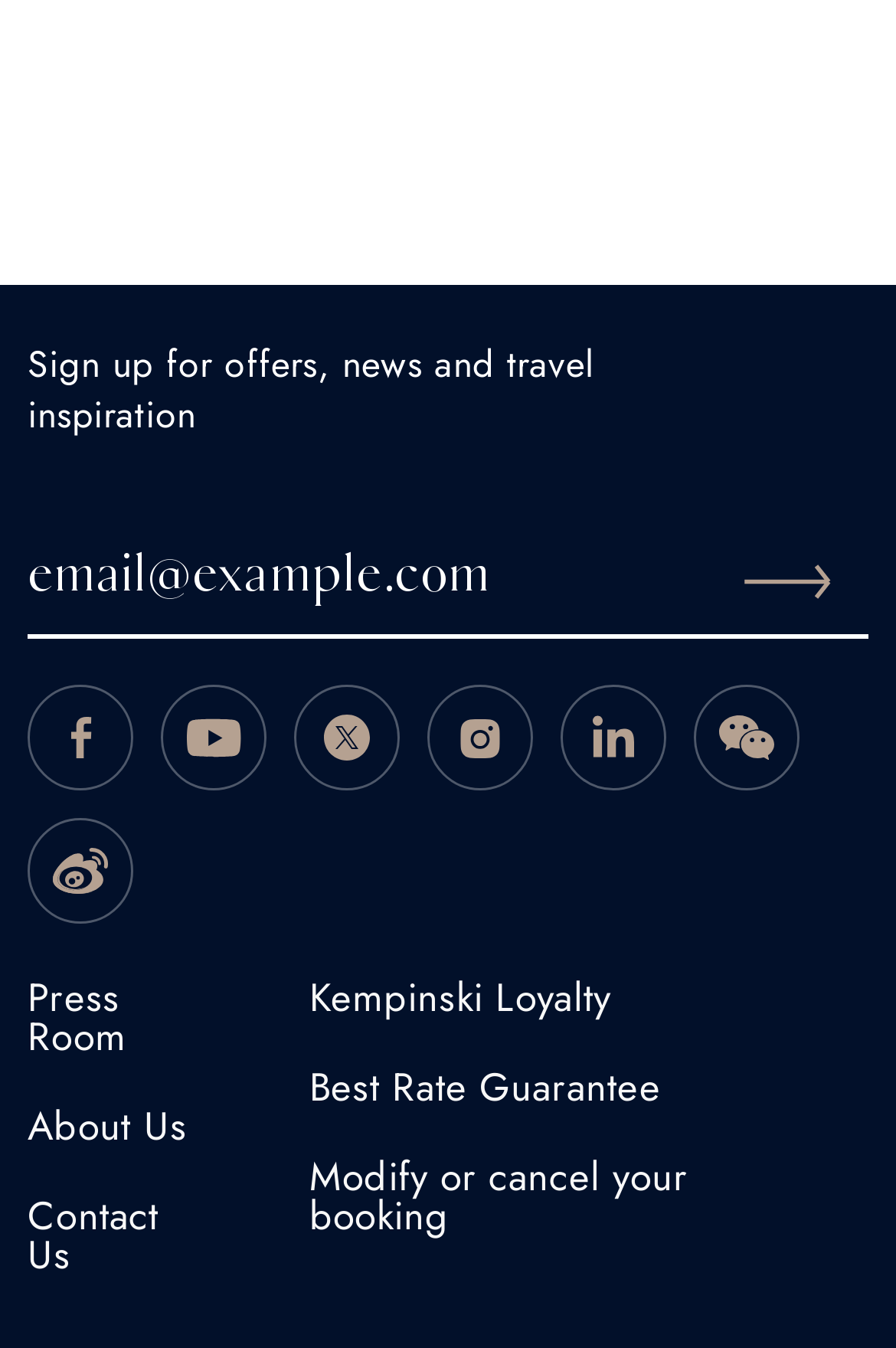How many social media links are present?
Please answer the question as detailed as possible.

There are 7 social media links present on the webpage, including facebook, youtube, twitter, instagram, linkedin, wechat, and weibo, each represented by an image icon.